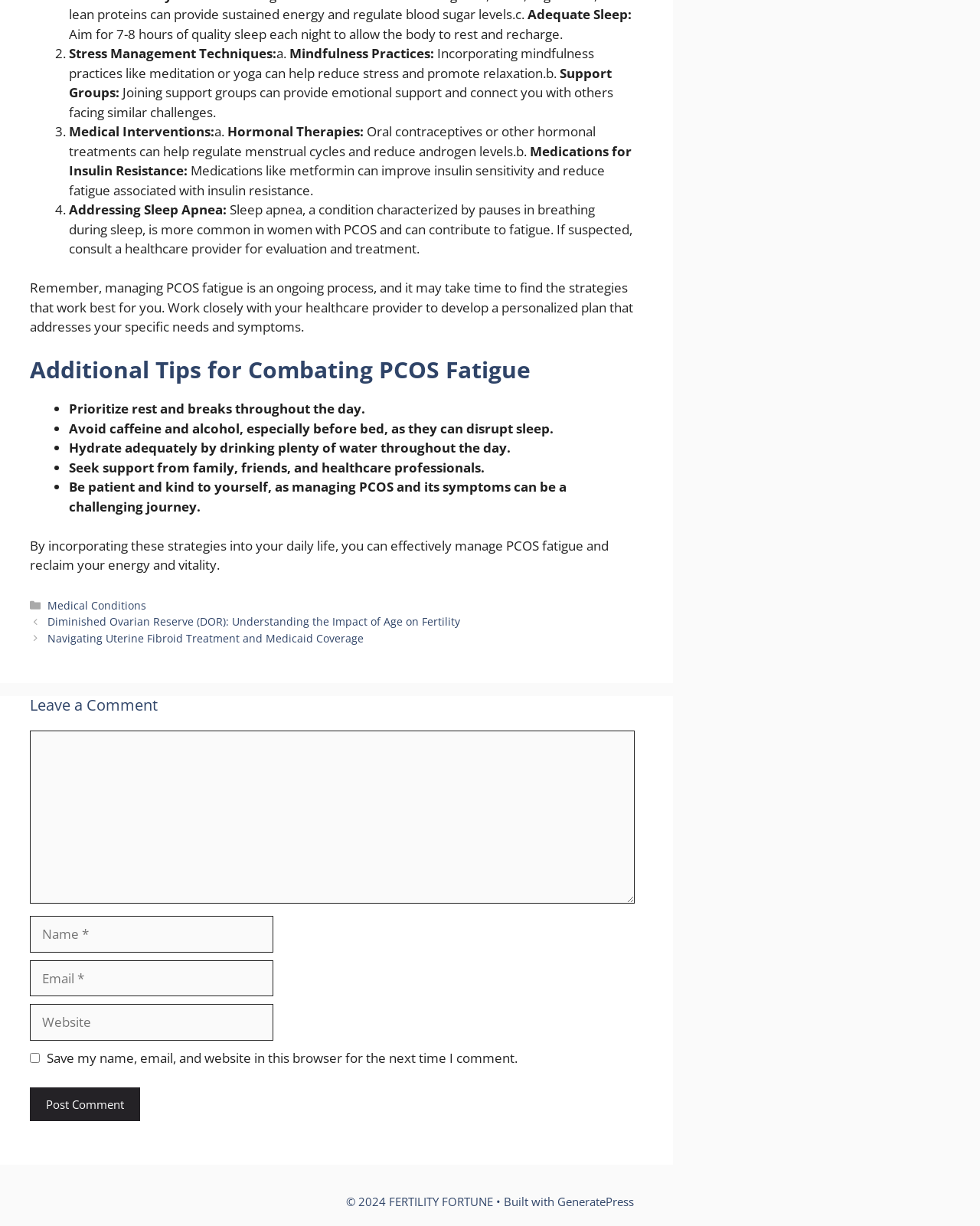What is the purpose of the 'Post Comment' button?
Look at the screenshot and respond with one word or a short phrase.

To submit a comment